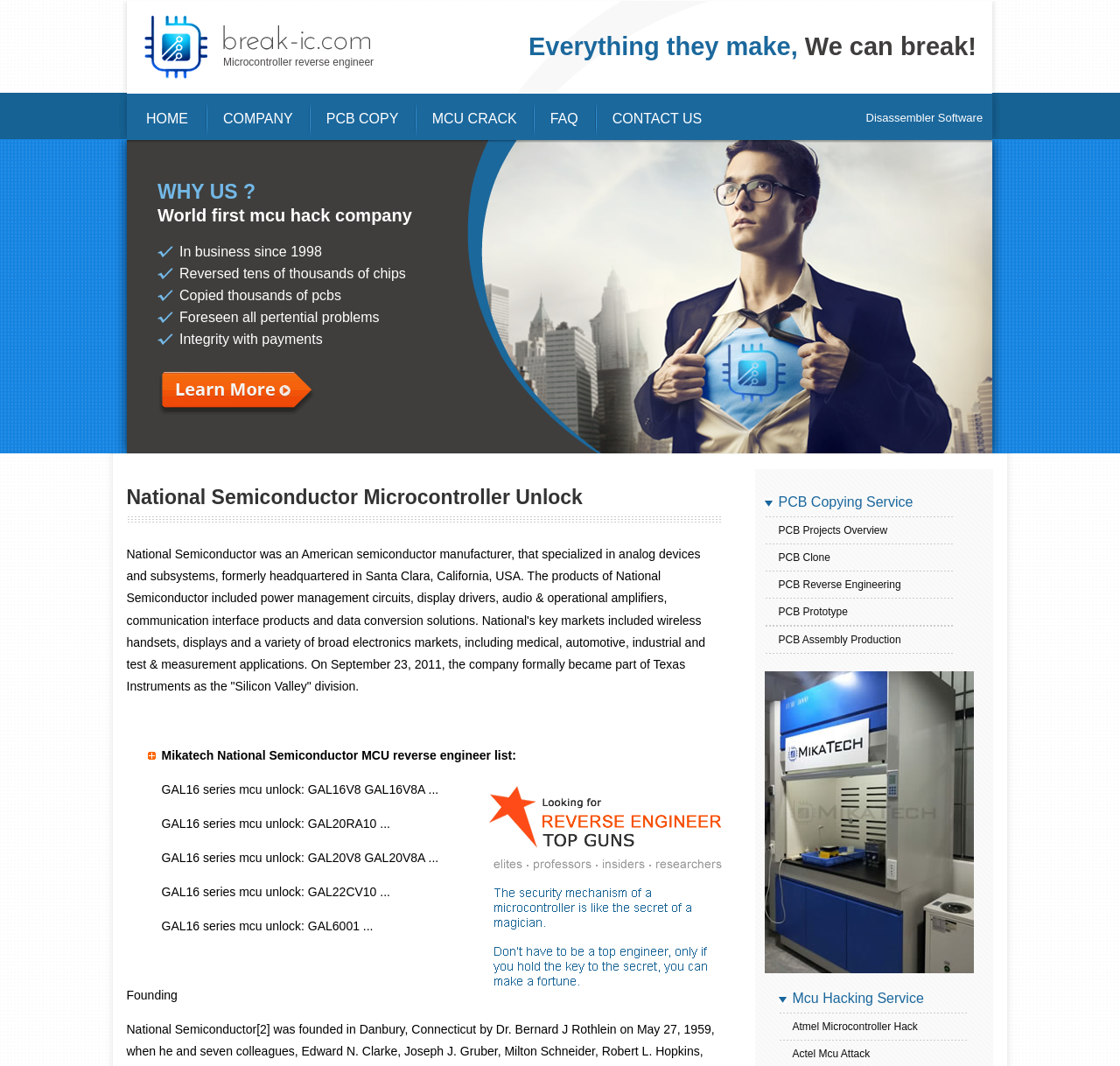Specify the bounding box coordinates of the area that needs to be clicked to achieve the following instruction: "Click on MCU CRACK".

[0.372, 0.089, 0.476, 0.131]